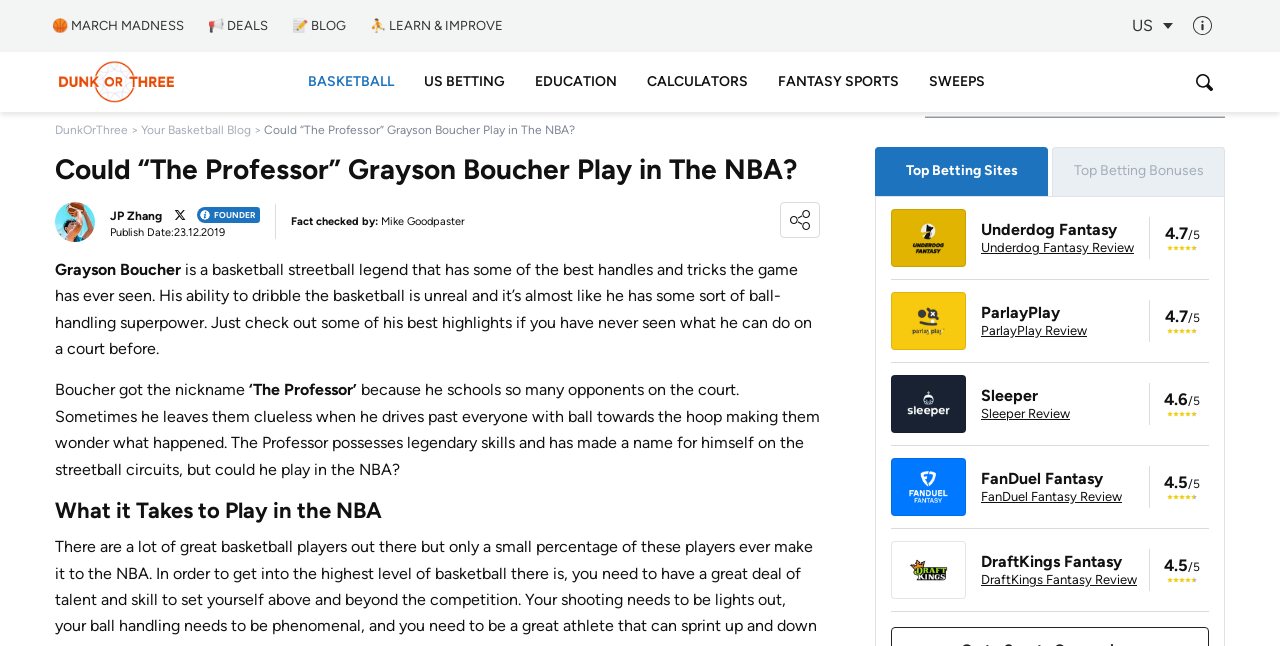Using the element description: "Michael Jordan Career Bio", determine the bounding box coordinates for the specified UI element. The coordinates should be four float numbers between 0 and 1, [left, top, right, bottom].

[0.238, 0.277, 0.433, 0.345]